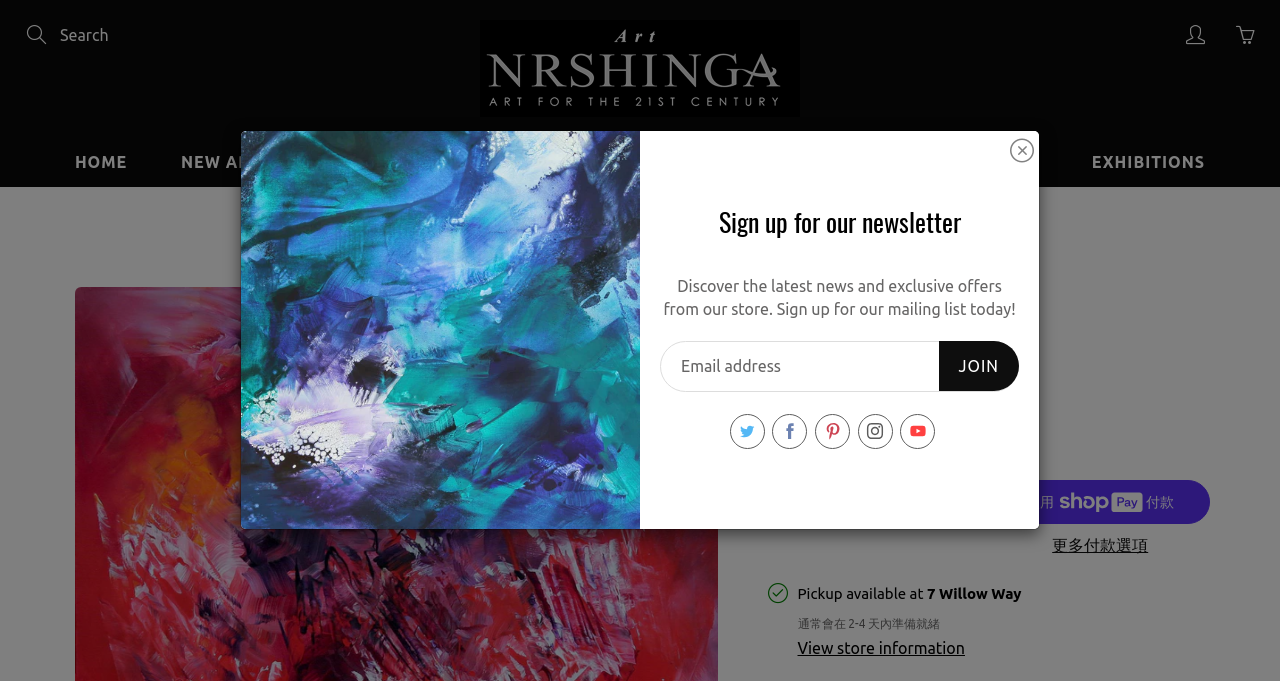Identify the bounding box coordinates of the region I need to click to complete this instruction: "Explore fluid and vibrant abstract art".

[0.273, 0.319, 0.553, 0.341]